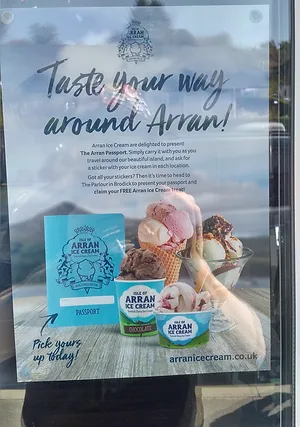How can you claim a free Arran ice cream passport?
Look at the screenshot and respond with one word or a short phrase.

Pick yours up today!